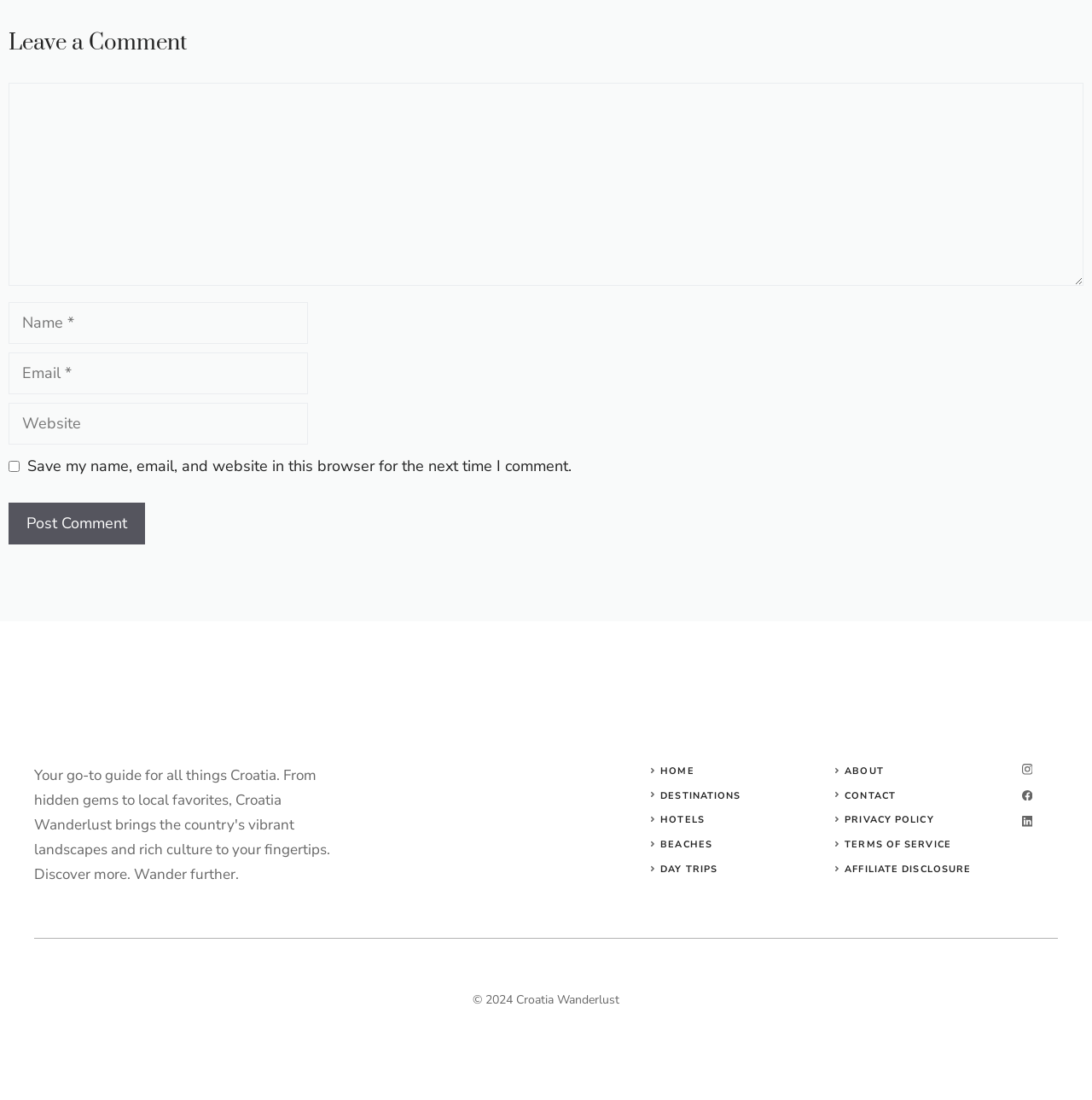Locate the bounding box coordinates of the element's region that should be clicked to carry out the following instruction: "Follow on Instagram". The coordinates need to be four float numbers between 0 and 1, i.e., [left, top, right, bottom].

[0.912, 0.694, 0.969, 0.704]